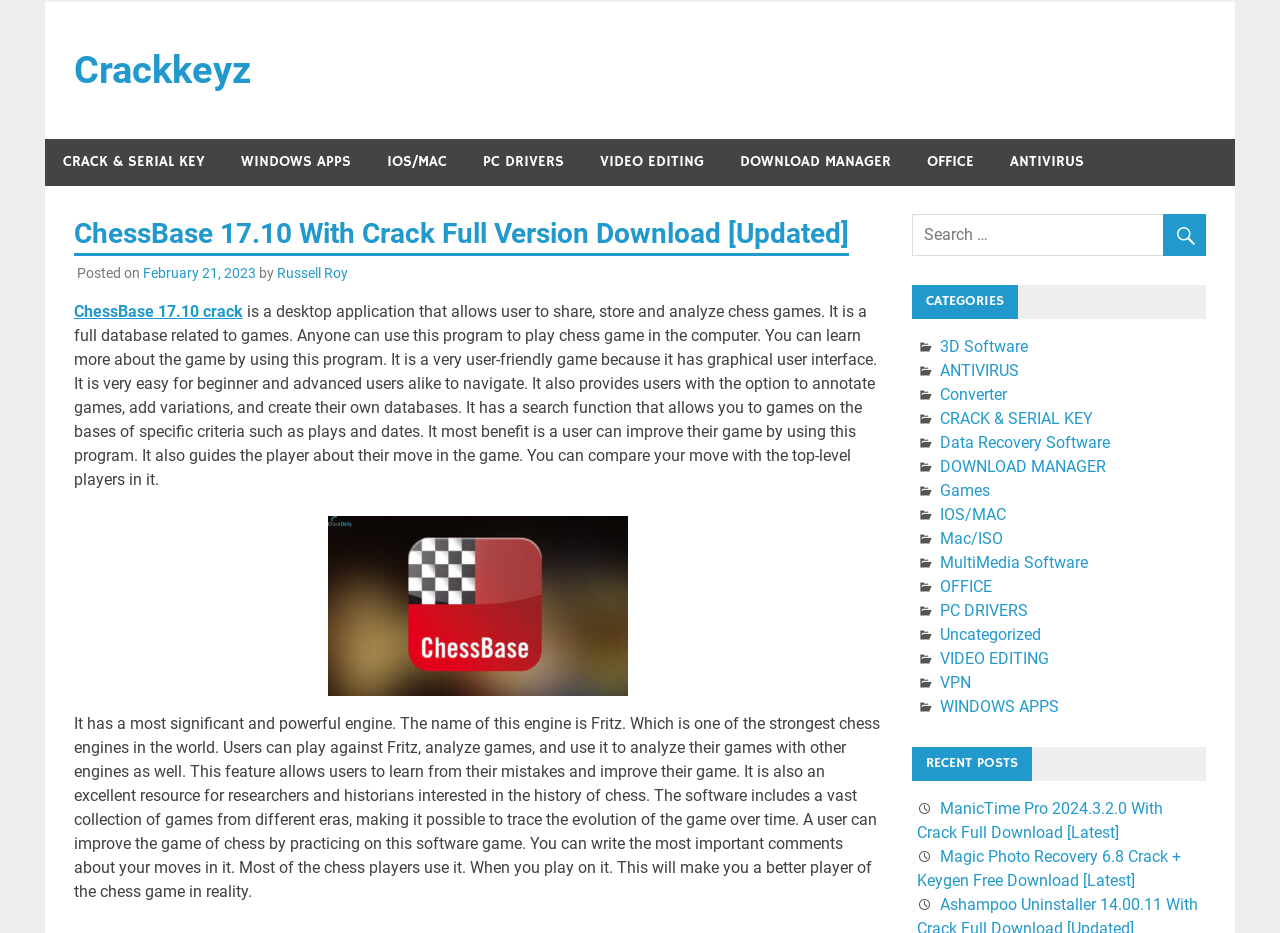Please specify the coordinates of the bounding box for the element that should be clicked to carry out this instruction: "Click on FISH". The coordinates must be four float numbers between 0 and 1, formatted as [left, top, right, bottom].

None